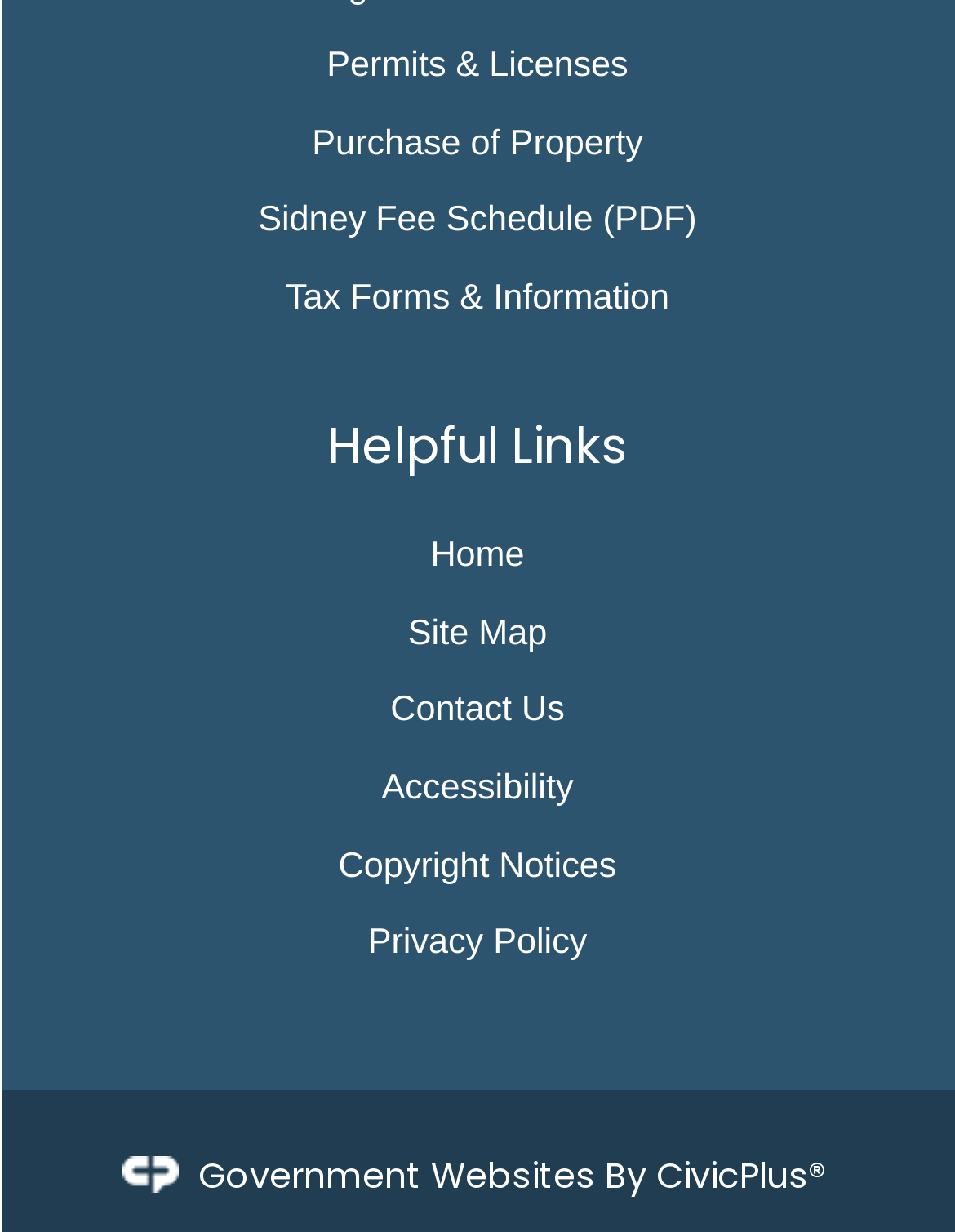Determine the bounding box coordinates for the UI element with the following description: "logged in". The coordinates should be four float numbers between 0 and 1, represented as [left, top, right, bottom].

None